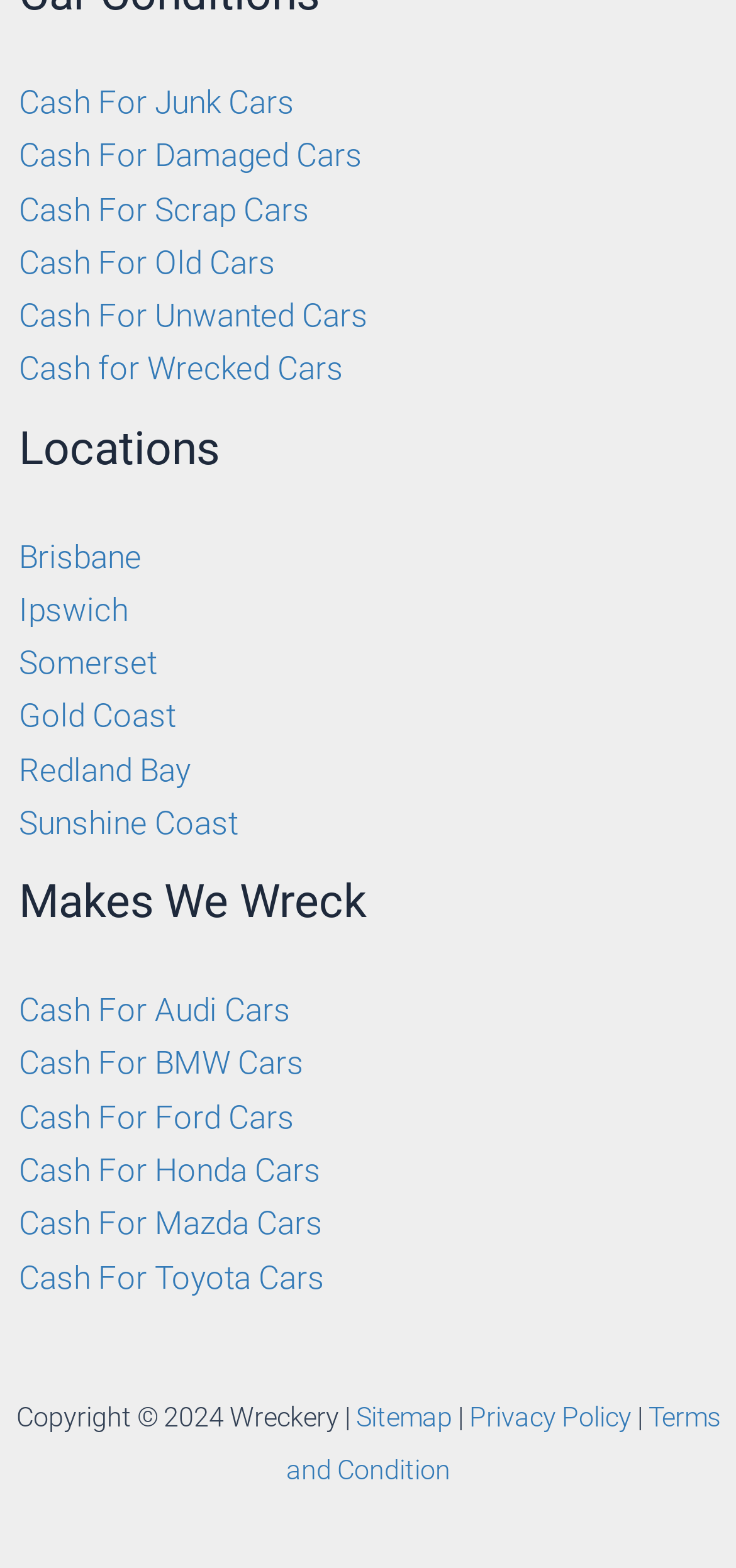Locate the bounding box coordinates of the element to click to perform the following action: 'Visit Ed Murray's page'. The coordinates should be given as four float values between 0 and 1, in the form of [left, top, right, bottom].

None